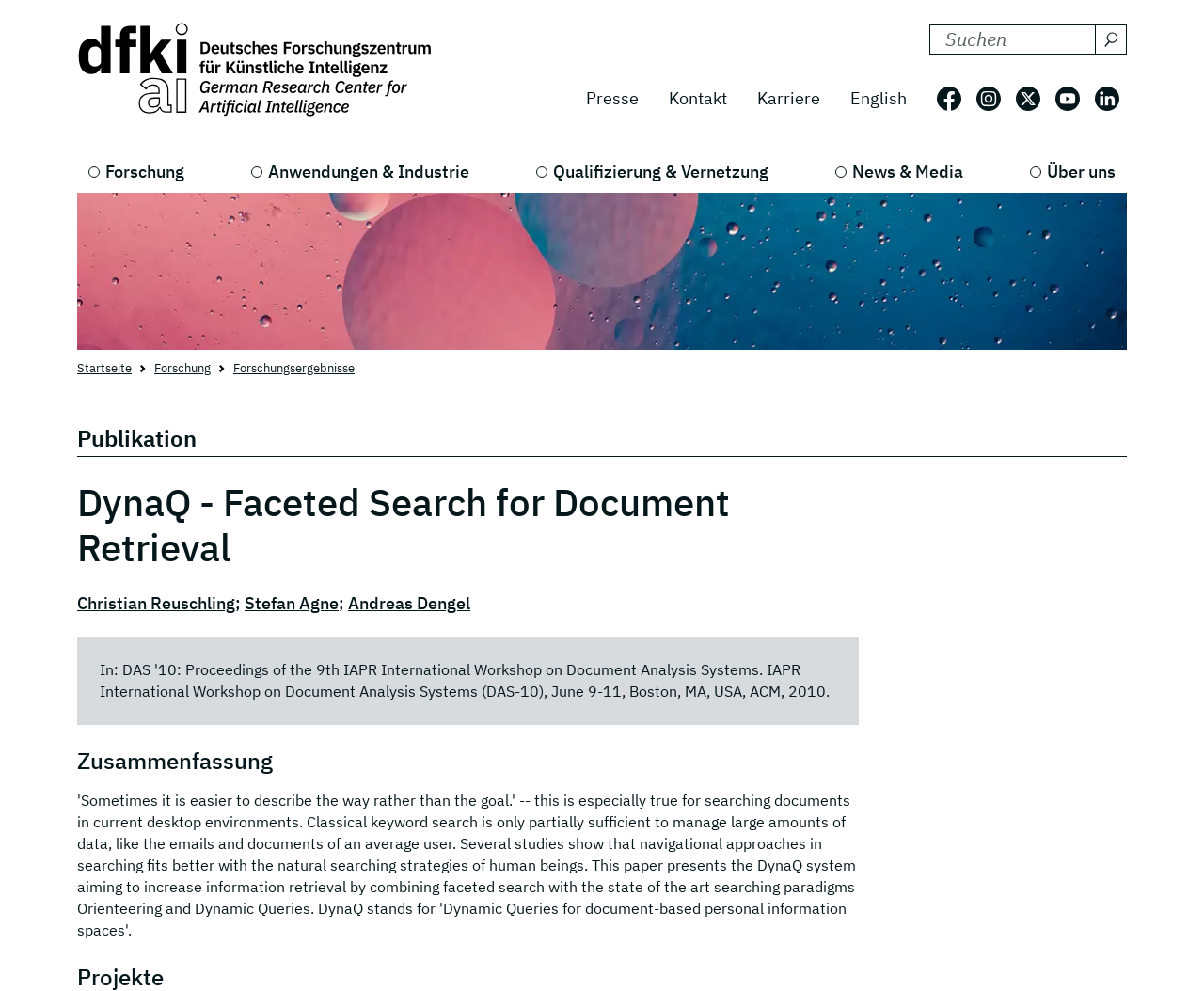Please identify the bounding box coordinates of the element's region that needs to be clicked to fulfill the following instruction: "switch to English language". The bounding box coordinates should consist of four float numbers between 0 and 1, i.e., [left, top, right, bottom].

[0.694, 0.081, 0.766, 0.118]